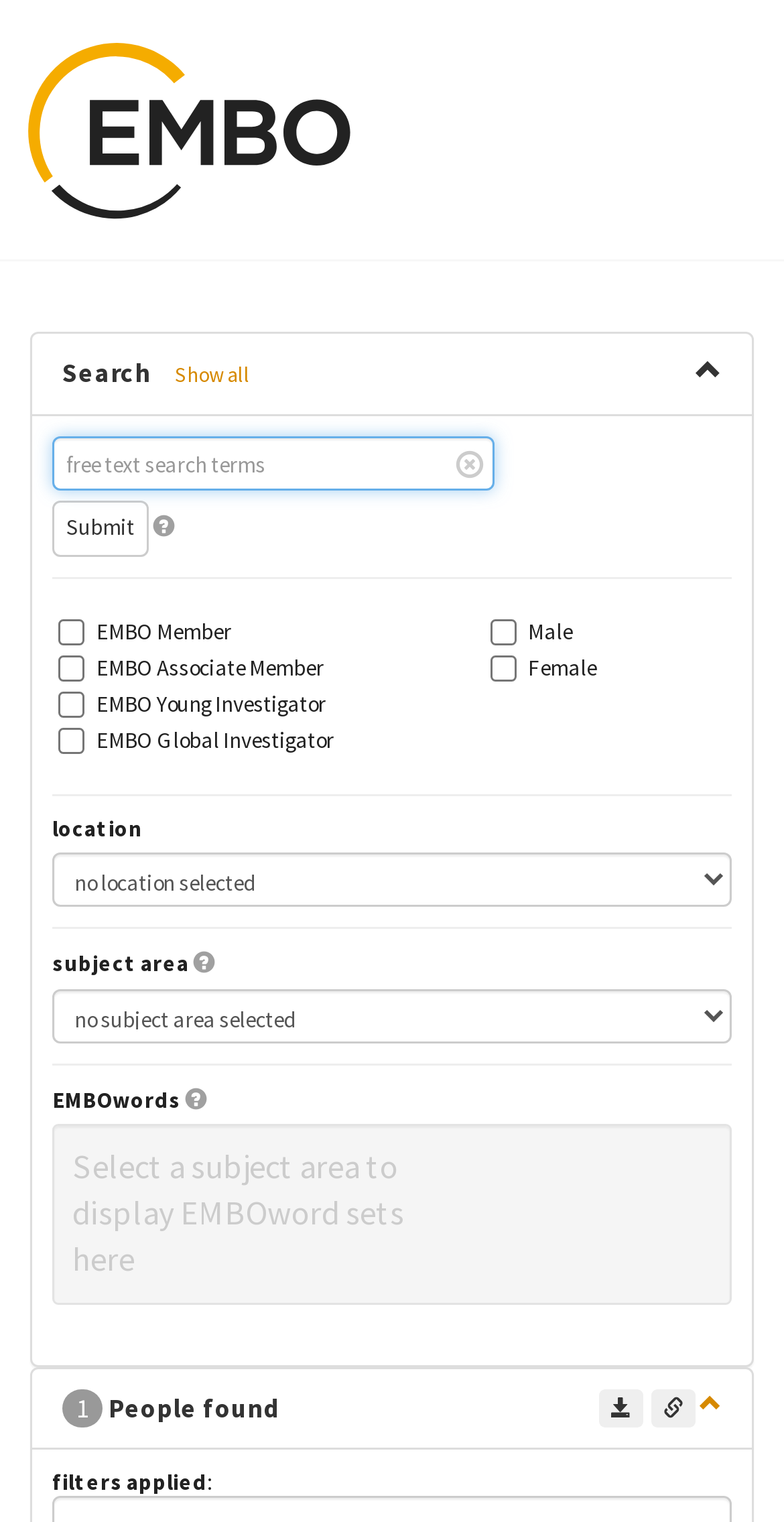Specify the bounding box coordinates (top-left x, top-left y, bottom-right x, bottom-right y) of the UI element in the screenshot that matches this description: parent_node: EMBOwords

[0.236, 0.713, 0.264, 0.731]